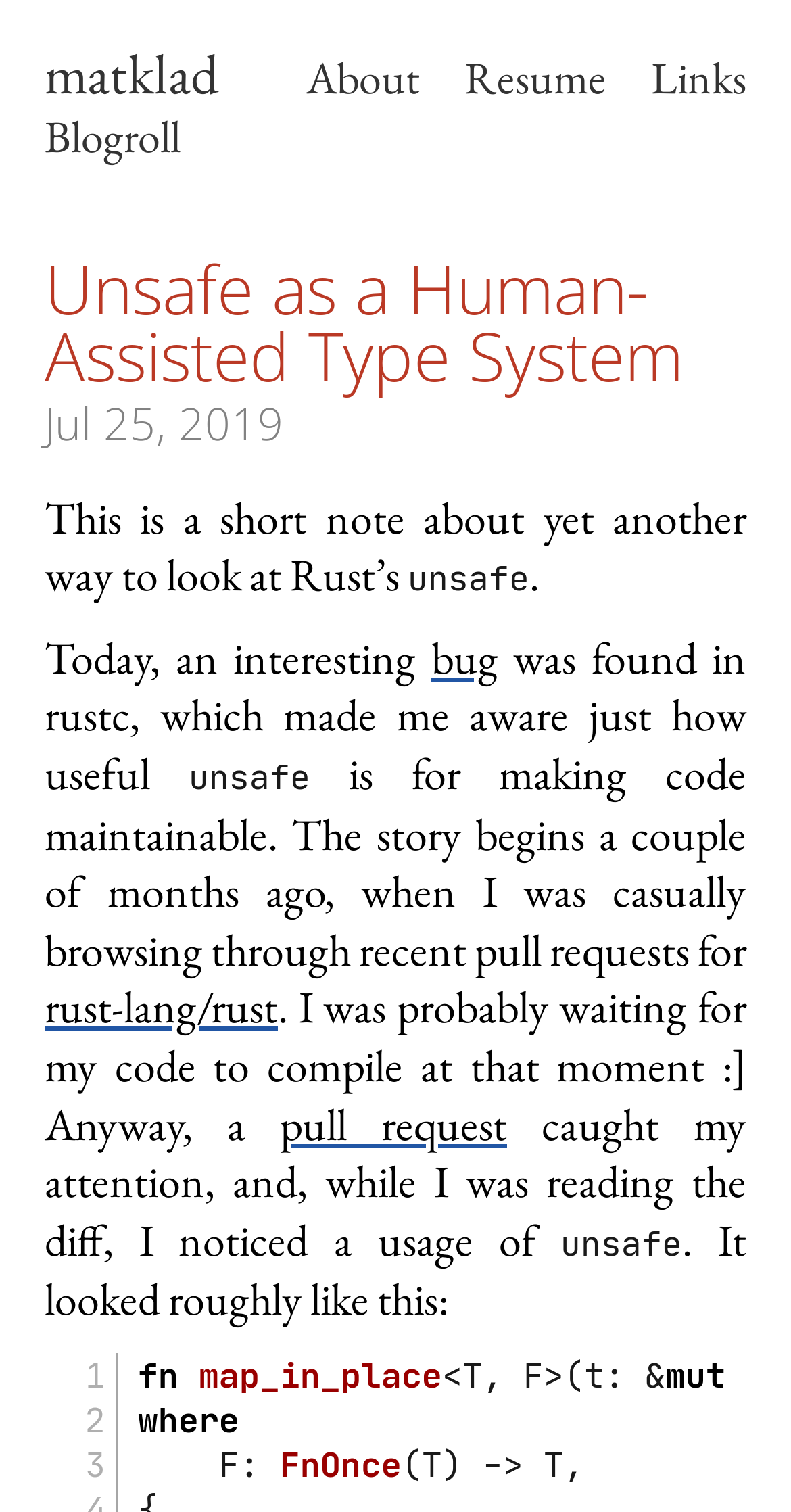What is the purpose of 'unsafe' in Rust?
Could you give a comprehensive explanation in response to this question?

According to the blog post, the purpose of 'unsafe' in Rust is to make code maintainable, as mentioned in the sentence 'unsafe is for making code maintainable'.